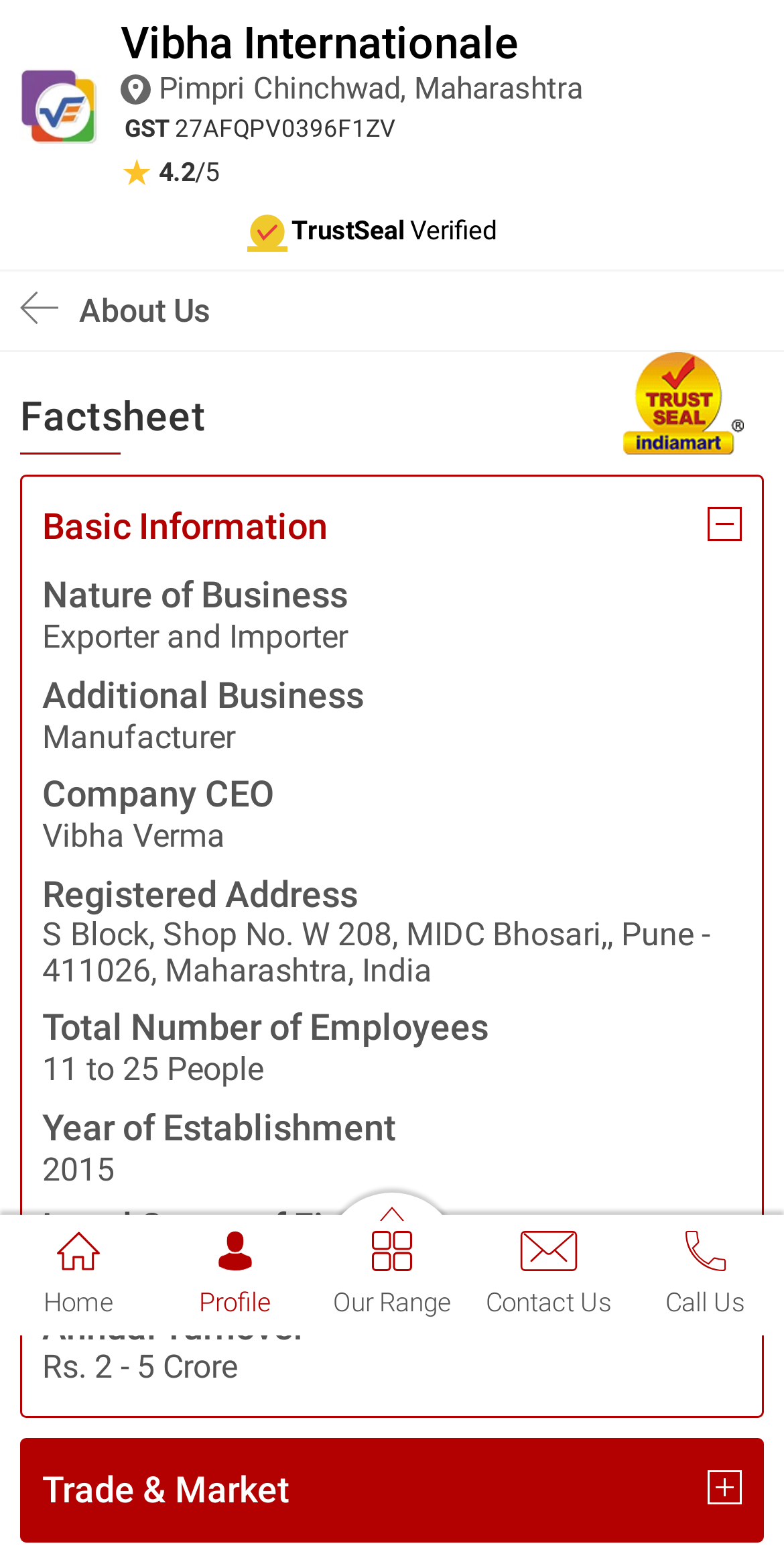Determine the bounding box coordinates for the clickable element required to fulfill the instruction: "Call the company". Provide the coordinates as four float numbers between 0 and 1, i.e., [left, top, right, bottom].

[0.8, 0.78, 1.0, 0.846]